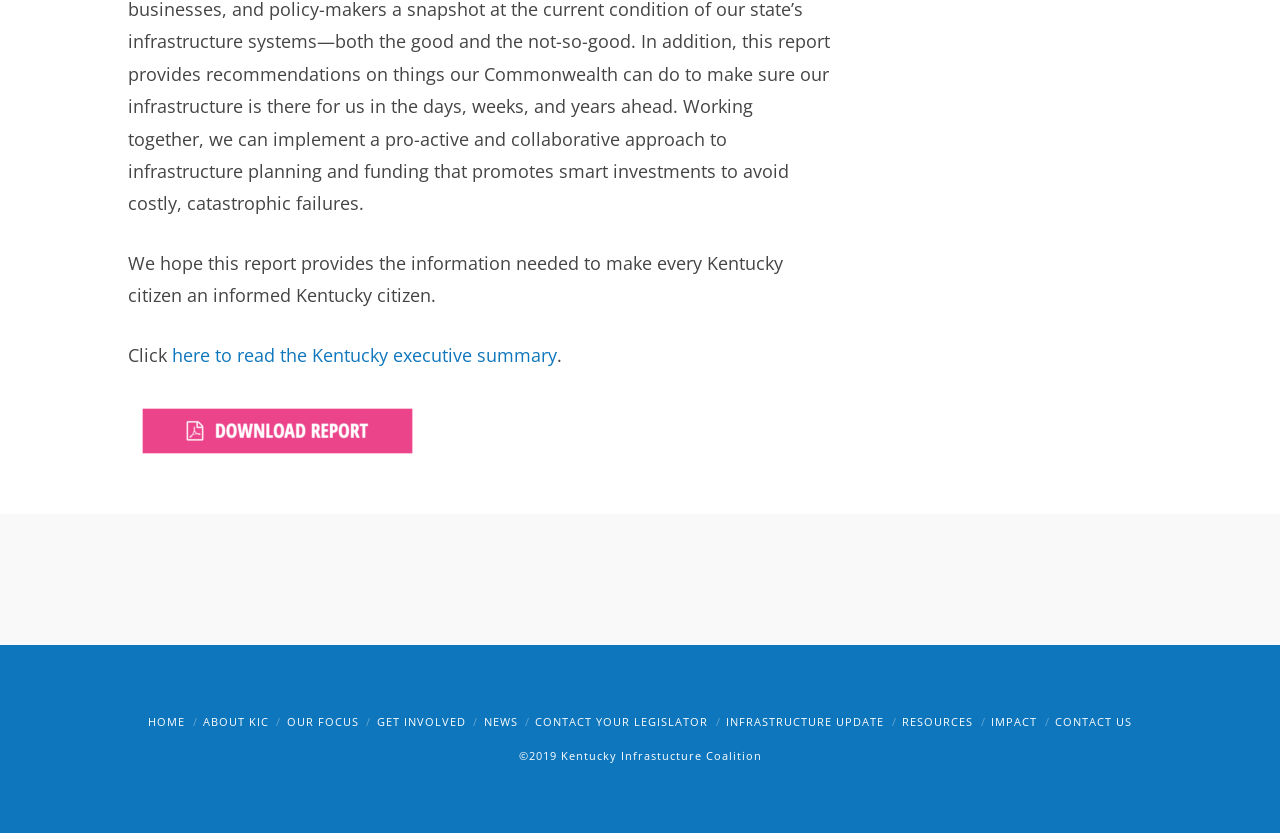Please locate the bounding box coordinates of the element's region that needs to be clicked to follow the instruction: "Go to HOME page". The bounding box coordinates should be provided as four float numbers between 0 and 1, i.e., [left, top, right, bottom].

[0.115, 0.857, 0.144, 0.875]